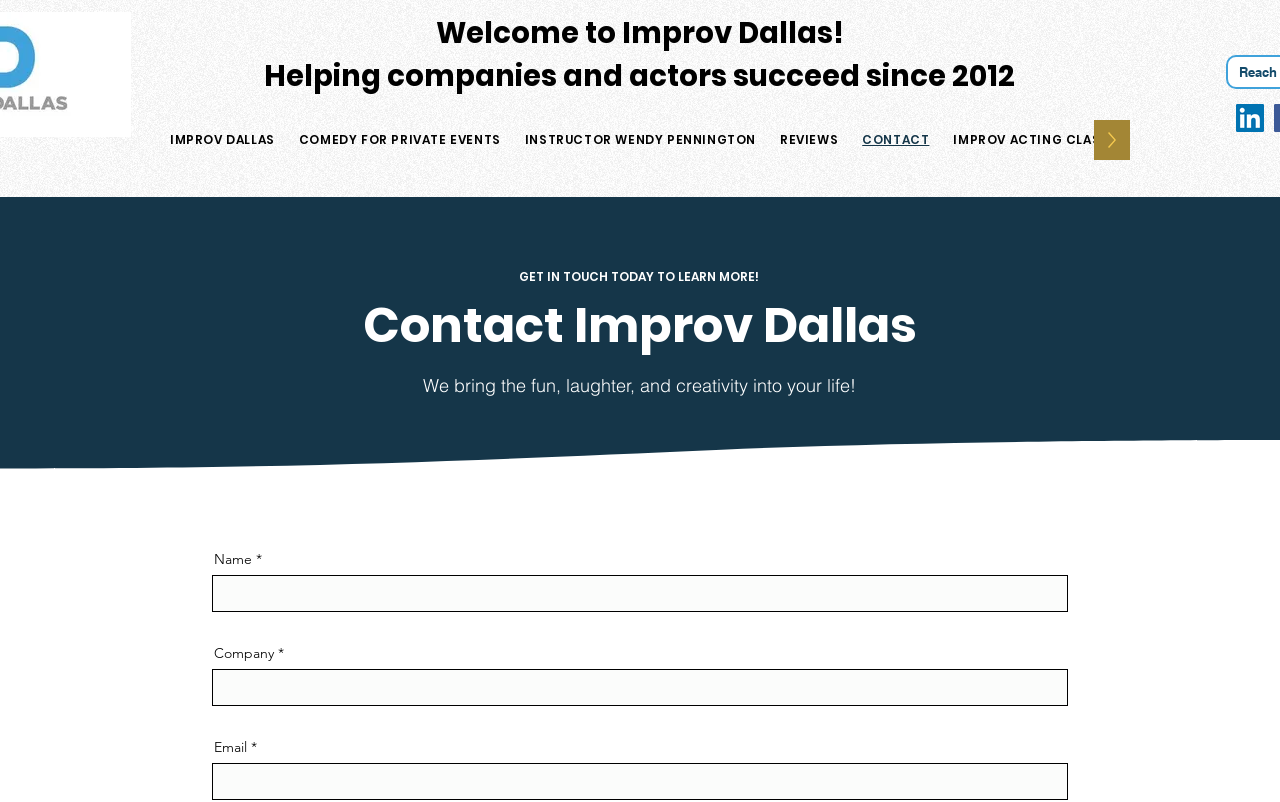Determine the bounding box coordinates of the clickable region to follow the instruction: "Click on the 'CONTACT' link".

[0.666, 0.15, 0.734, 0.2]